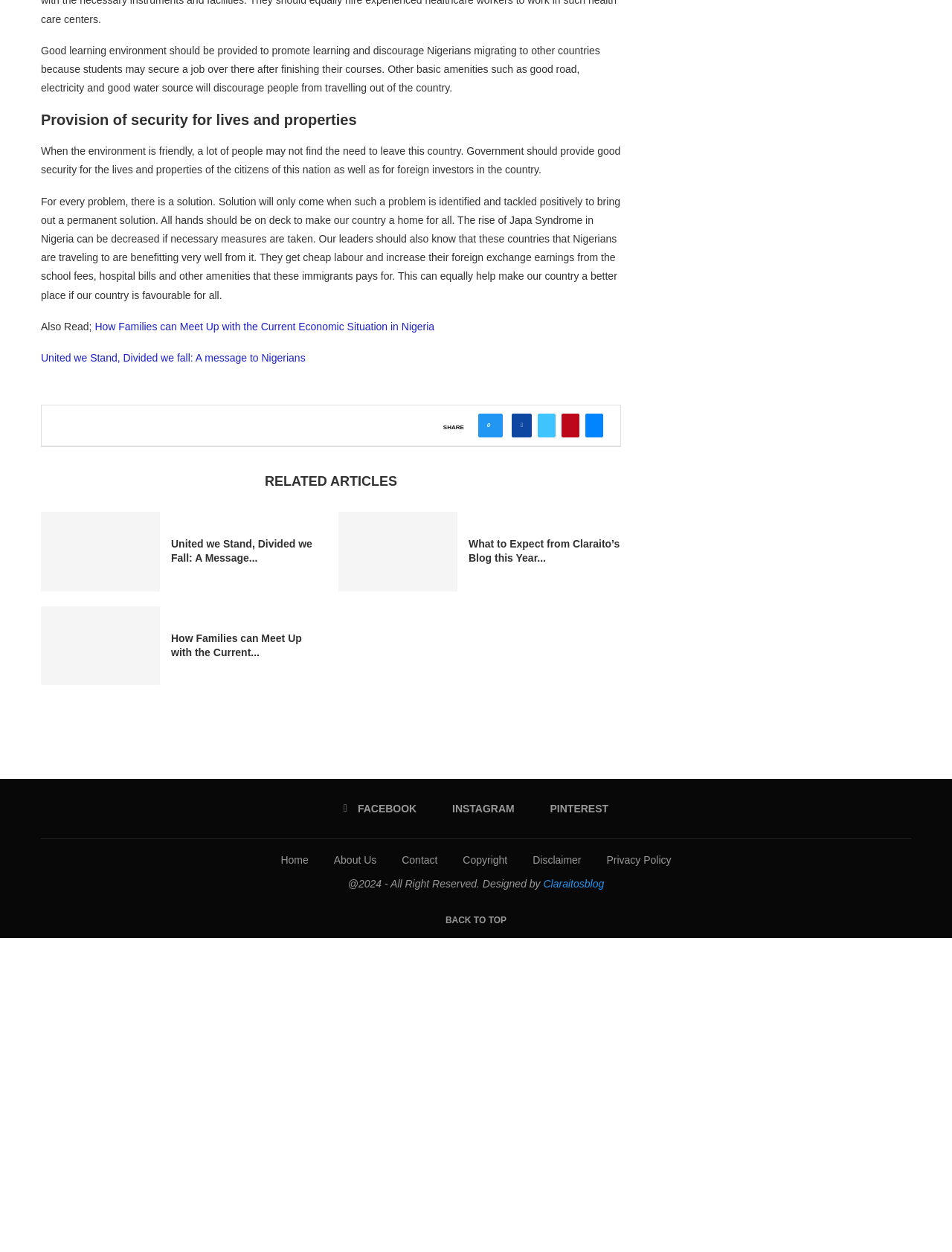Could you provide the bounding box coordinates for the portion of the screen to click to complete this instruction: "Read the article about how families can meet up with the current economic situation in Nigeria"?

[0.043, 0.484, 0.168, 0.547]